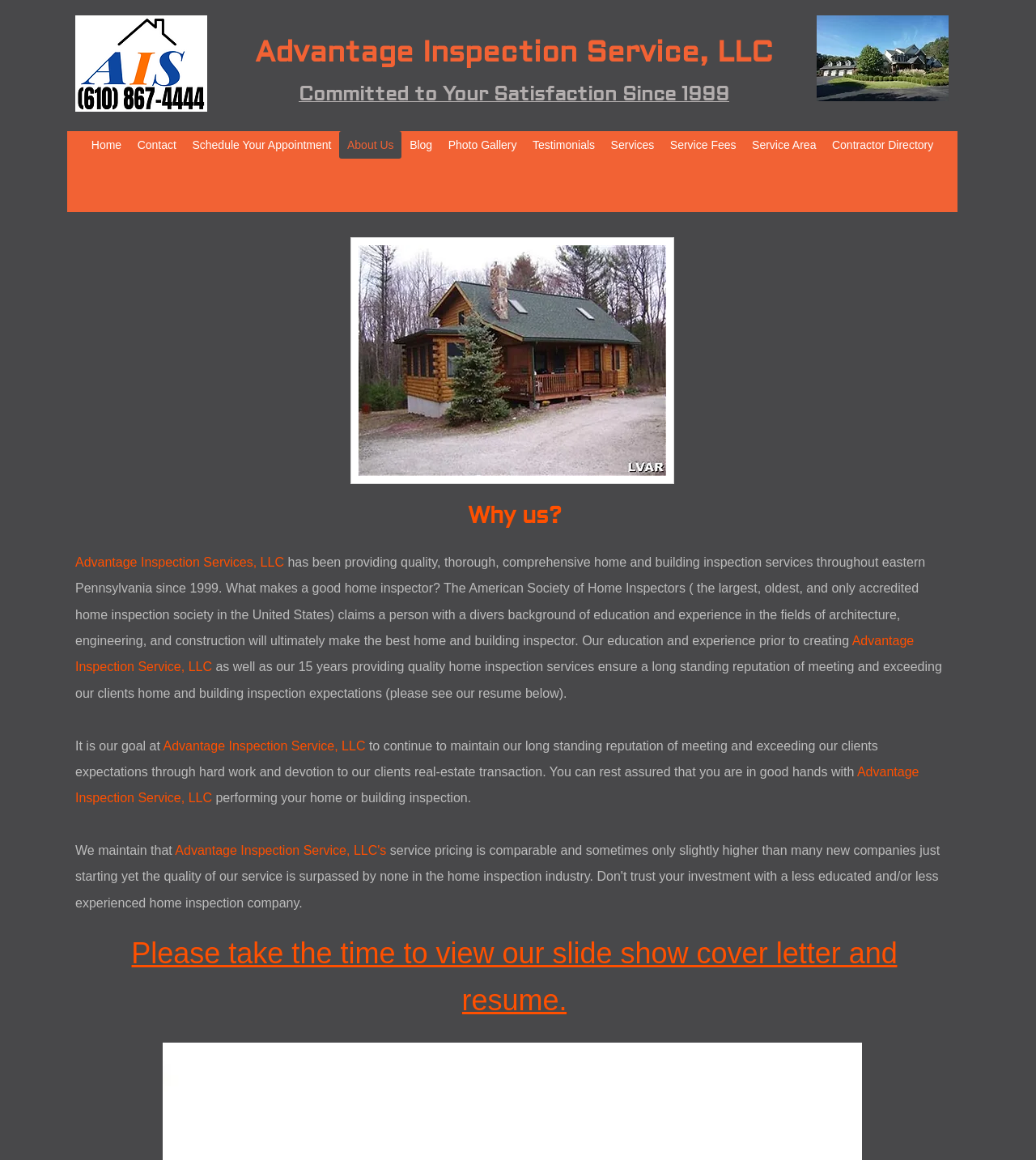Find the bounding box coordinates of the element you need to click on to perform this action: 'Click on the 'Blog' link'. The coordinates should be represented by four float values between 0 and 1, in the format [left, top, right, bottom].

[0.388, 0.113, 0.425, 0.137]